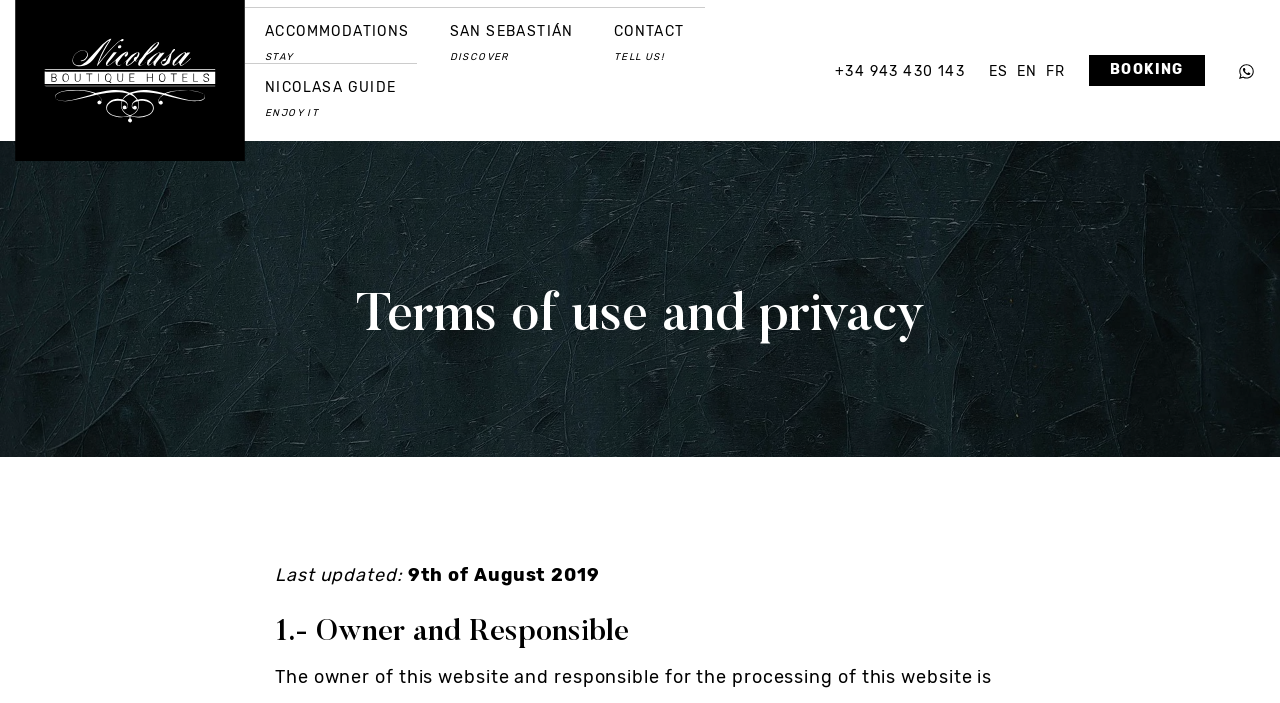Please identify and generate the text content of the webpage's main heading.

Terms of use and privacy